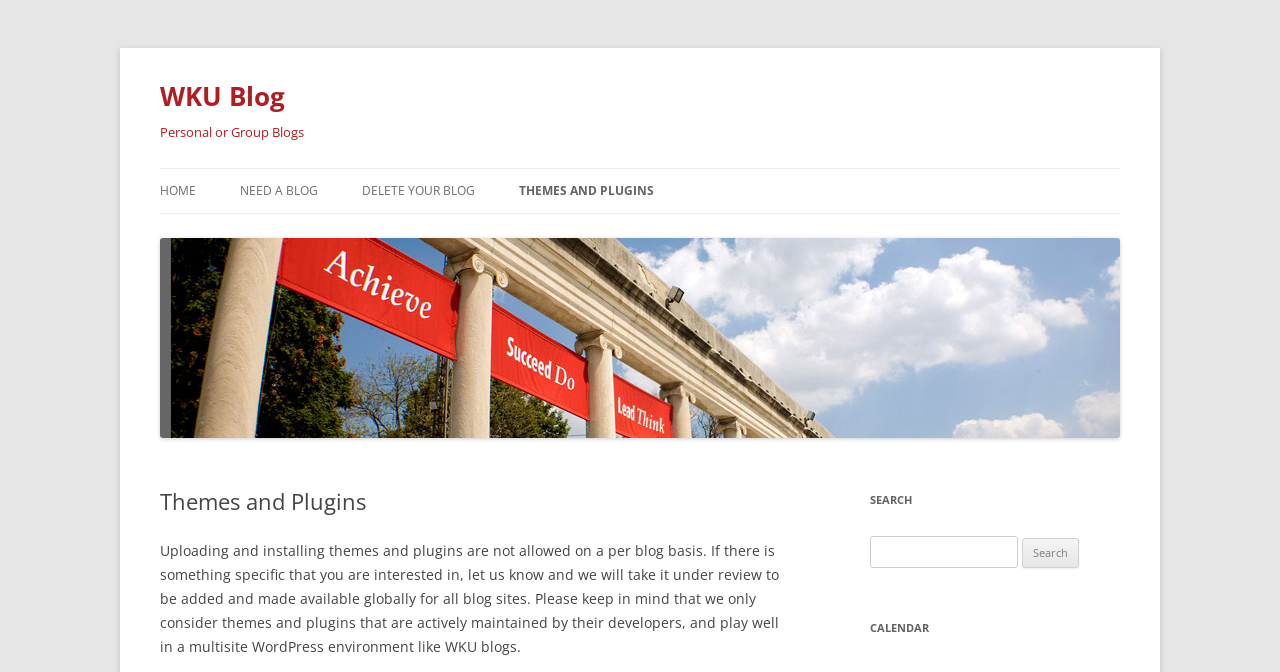What can users not do on a per blog basis?
Deliver a detailed and extensive answer to the question.

According to the text 'Uploading and installing themes and plugins are not allowed on a per blog basis...', users are not allowed to upload and install themes and plugins on a per blog basis. This suggests that these actions are restricted to a global level, rather than individual blogs.